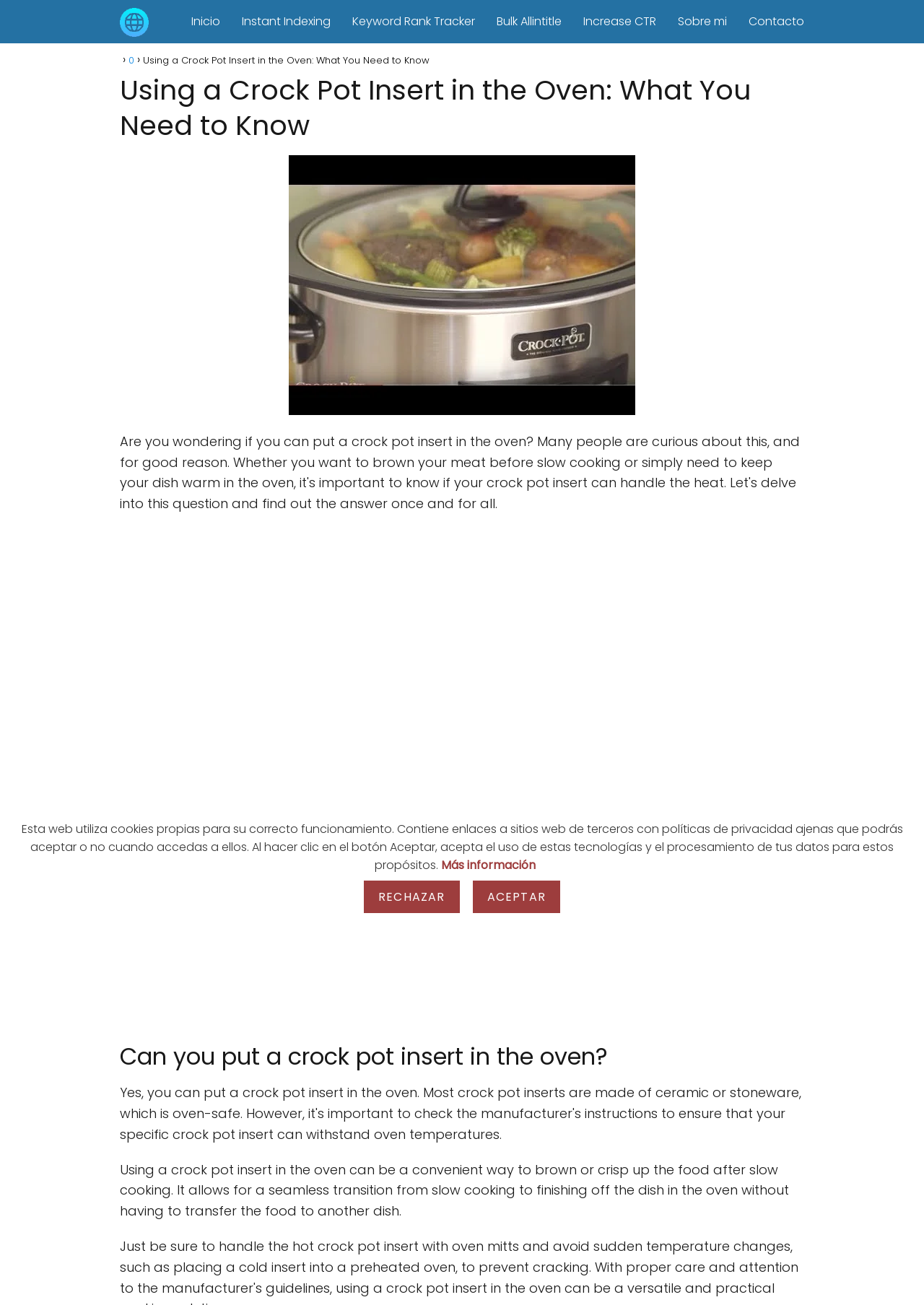Generate the text content of the main headline of the webpage.

Using a Crock Pot Insert in the Oven: What You Need to Know